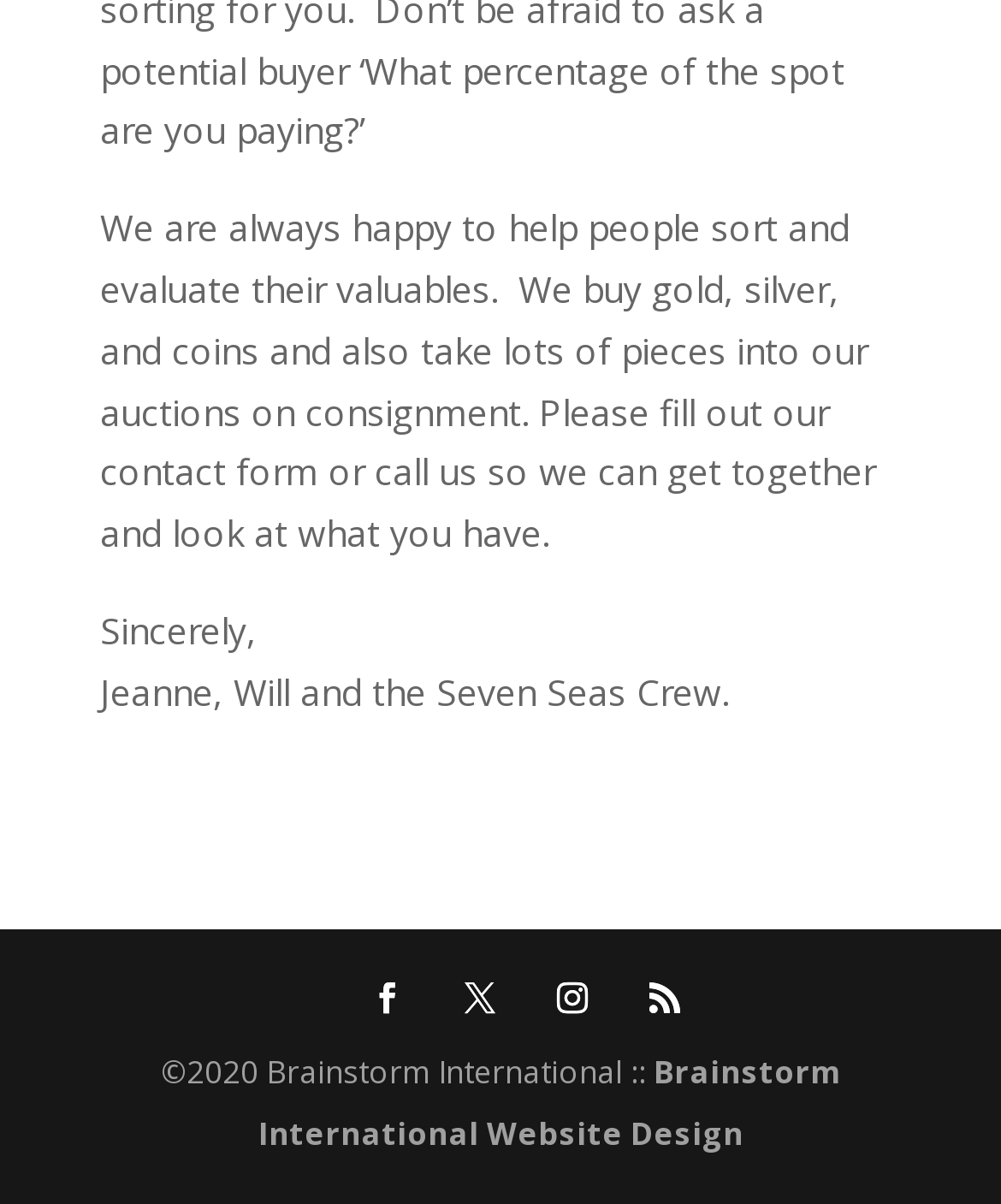What is the copyright year of the website?
Look at the image and answer with only one word or phrase.

2020